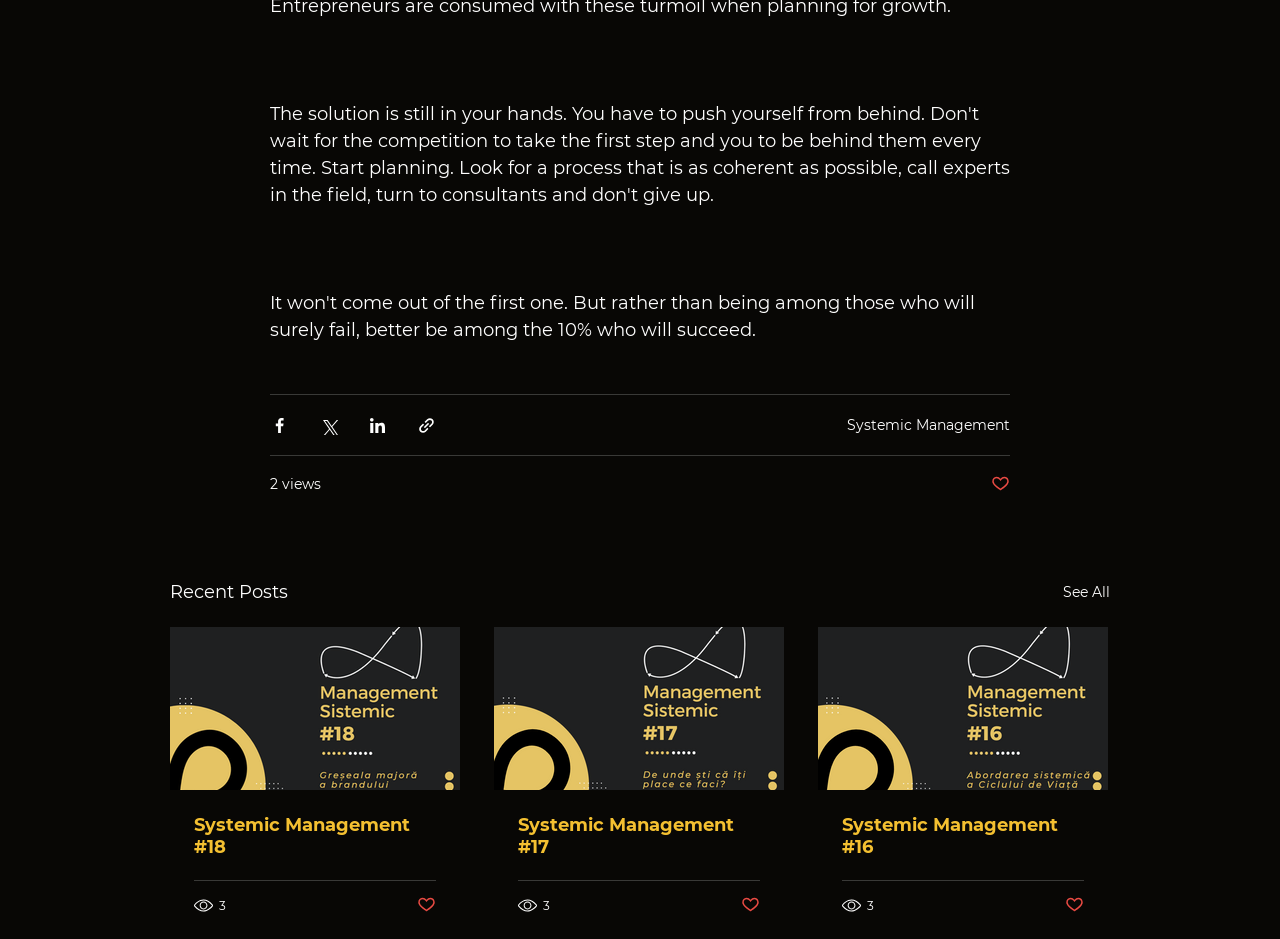Can you find the bounding box coordinates of the area I should click to execute the following instruction: "View Systemic Management"?

[0.662, 0.442, 0.789, 0.462]